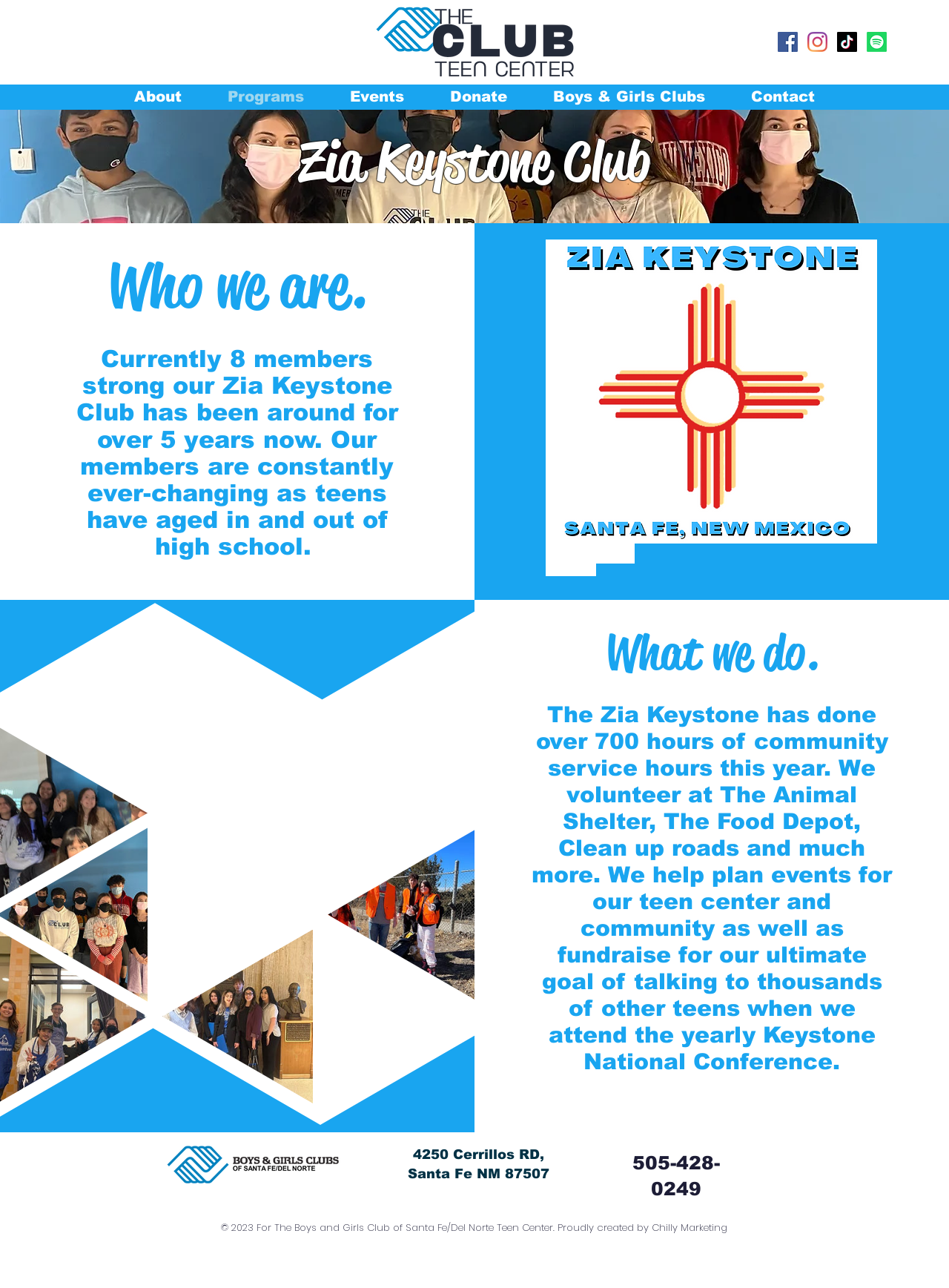Locate the bounding box coordinates of the element you need to click to accomplish the task described by this instruction: "Donate to the Boys and Girls Club".

[0.45, 0.066, 0.559, 0.085]